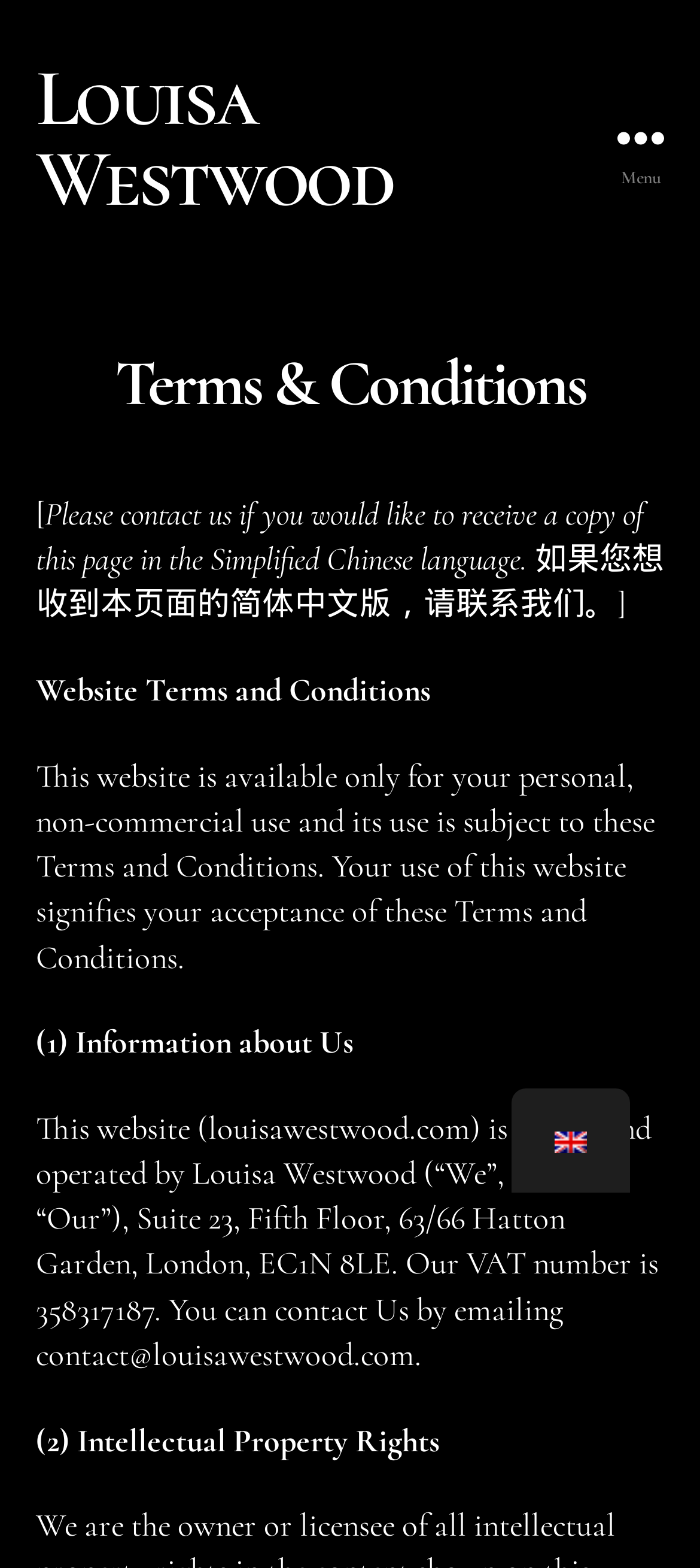Provide an in-depth description of the elements and layout of the webpage.

The webpage is titled "Louisa Westwood - Terms & Conditions" and has a prominent link to "Louisa Westwood" at the top left corner. On the top right corner, there is a button labeled "Menu" which is not expanded. 

Below the "Menu" button, there is a header section that contains the main title "Terms & Conditions". Underneath the title, there are two paragraphs of text, one in English and the other in Simplified Chinese, stating that users can contact the website to receive a copy of the page in Simplified Chinese.

The main content of the webpage is divided into sections, with headings and paragraphs of text. The first section is titled "Website Terms and Conditions" and describes the terms of use for the website. The second section is titled "(1) Information about Us" and provides information about the website's owner and operator, including their address and VAT number. The third section is titled "(2) Intellectual Property Rights", but its content is not fully displayed.

At the bottom right corner of the webpage, there is a link to "en_GB" accompanied by a small flag icon.